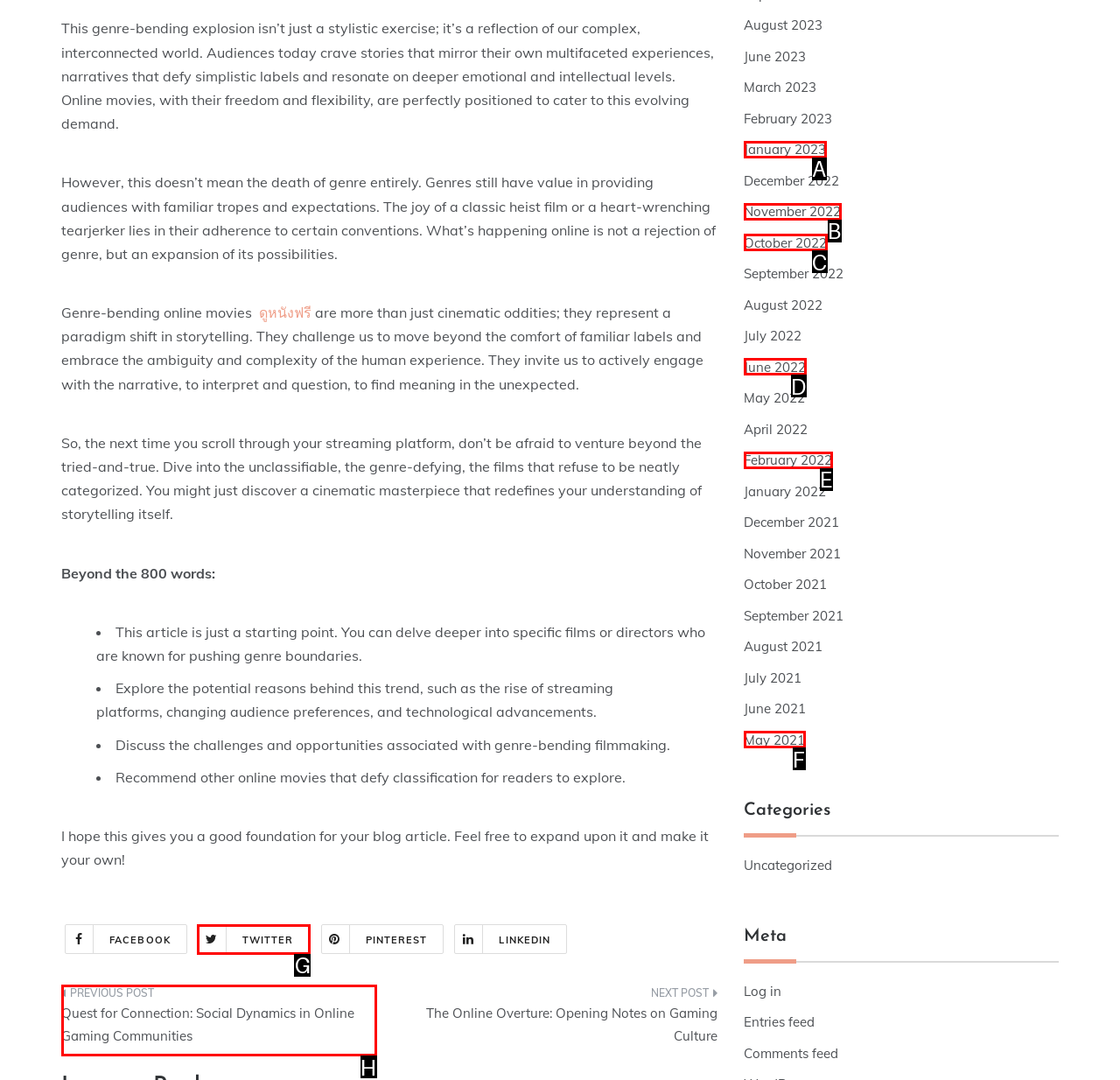Which UI element should be clicked to perform the following task: View the previous post about online gaming communities? Answer with the corresponding letter from the choices.

H